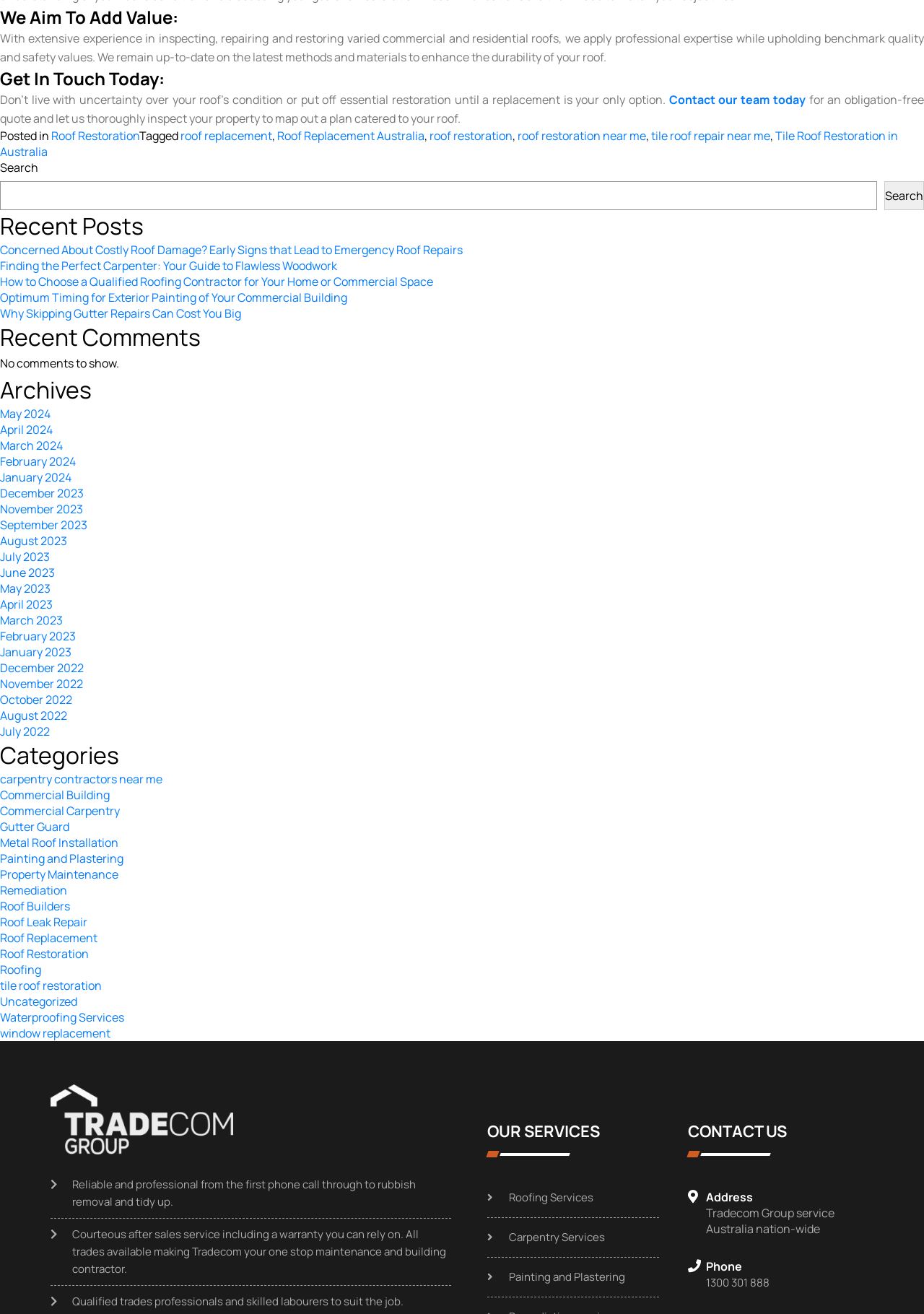Provide a short answer using a single word or phrase for the following question: 
What is the purpose of the search box?

To search the website